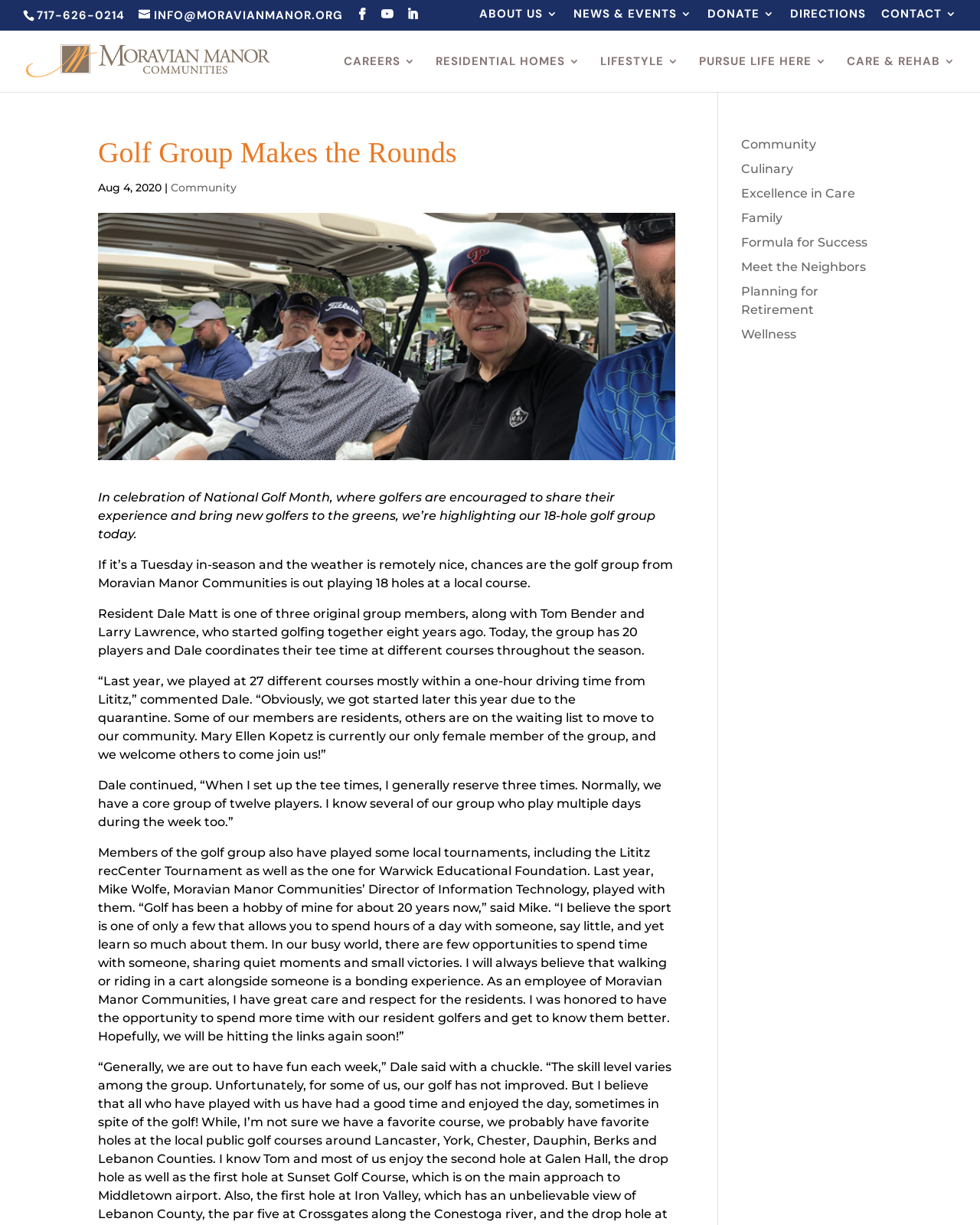Locate the headline of the webpage and generate its content.

Golf Group Makes the Rounds